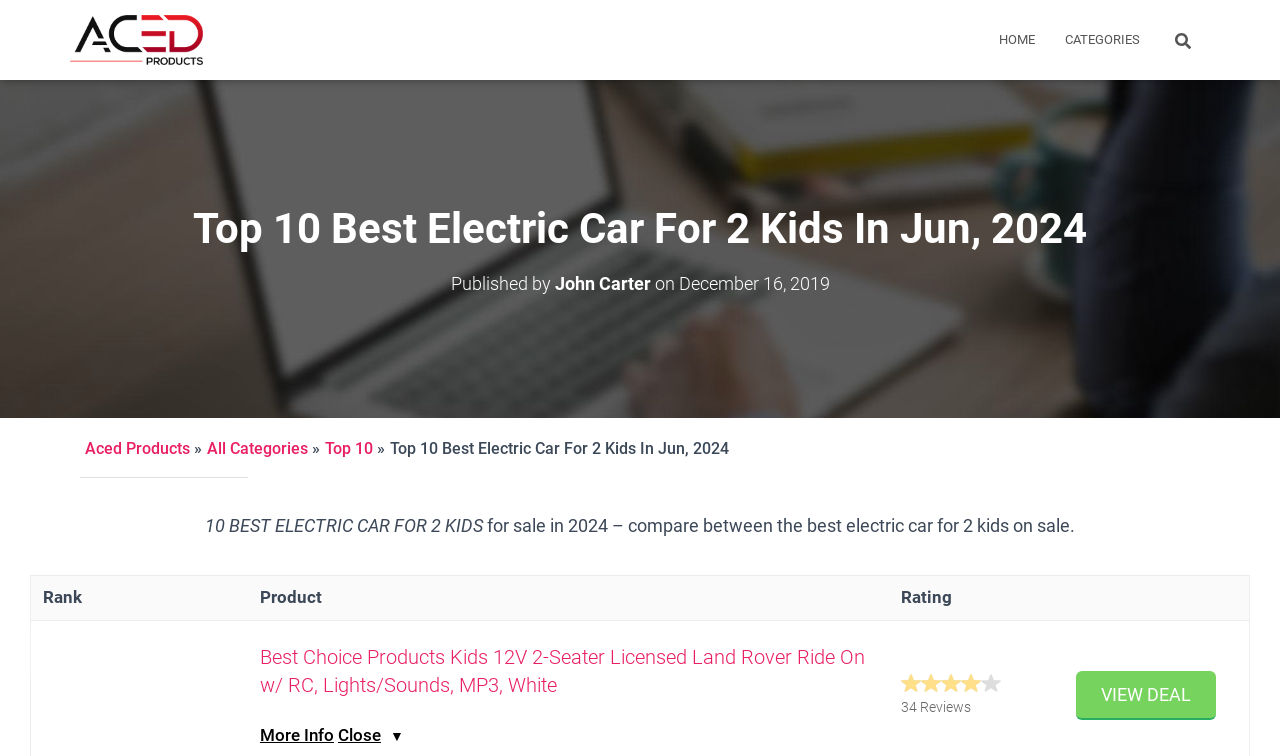How many products are compared on this webpage?
Based on the image, respond with a single word or phrase.

10